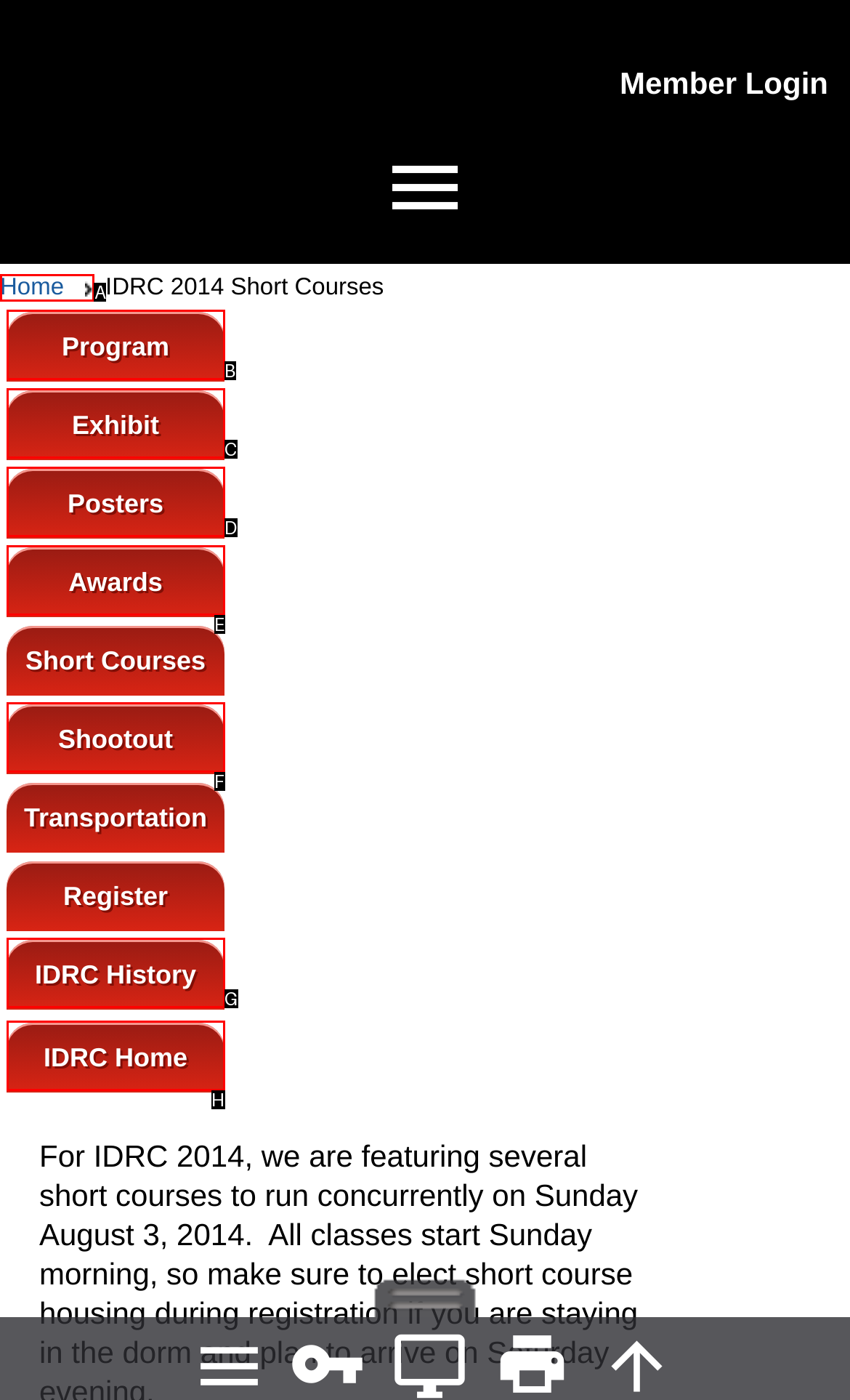Based on the choices marked in the screenshot, which letter represents the correct UI element to perform the task: Click Home?

A